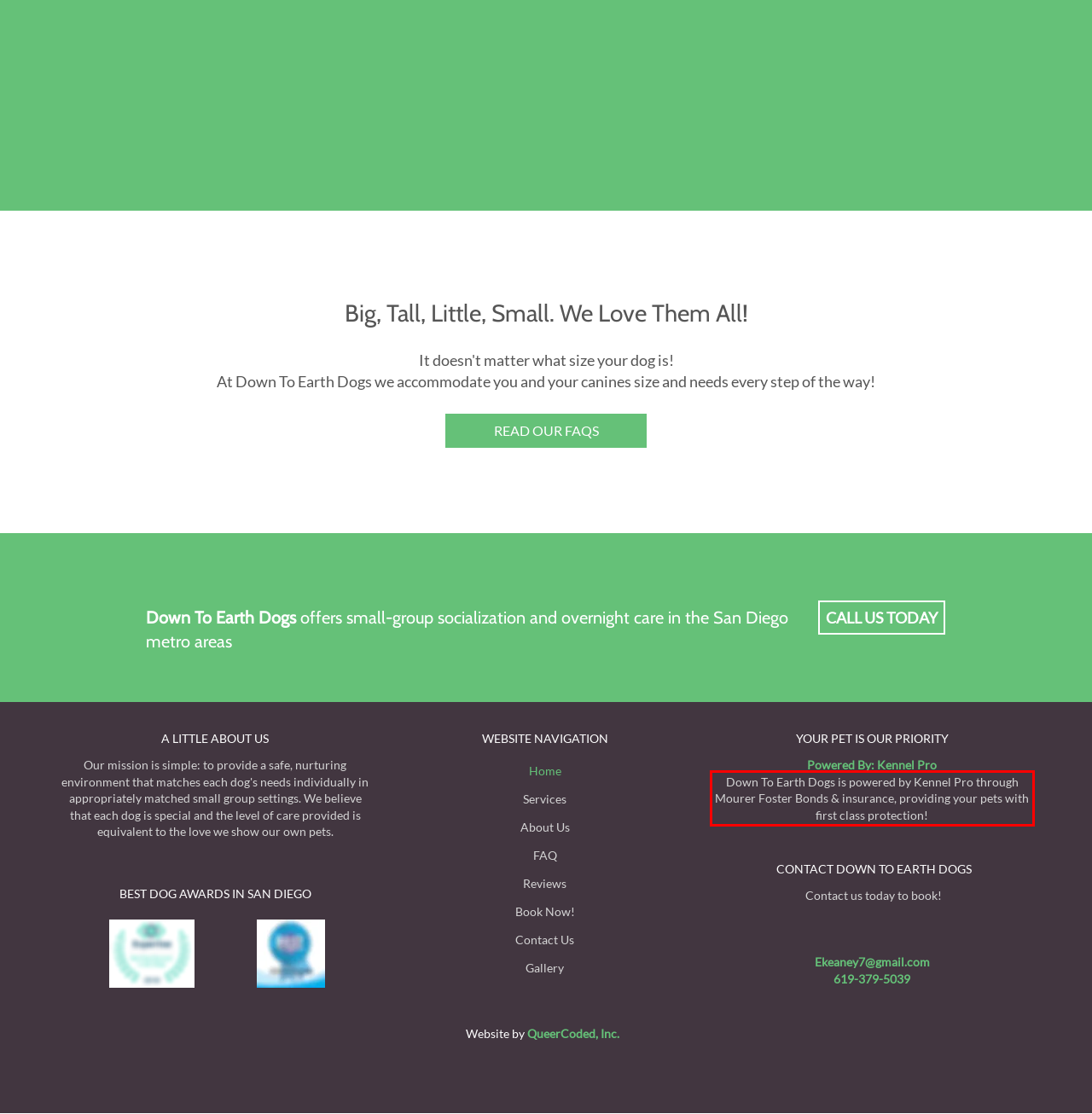There is a UI element on the webpage screenshot marked by a red bounding box. Extract and generate the text content from within this red box.

Down To Earth Dogs is powered by Kennel Pro through Mourer Foster Bonds & insurance, providing your pets with first class protection!